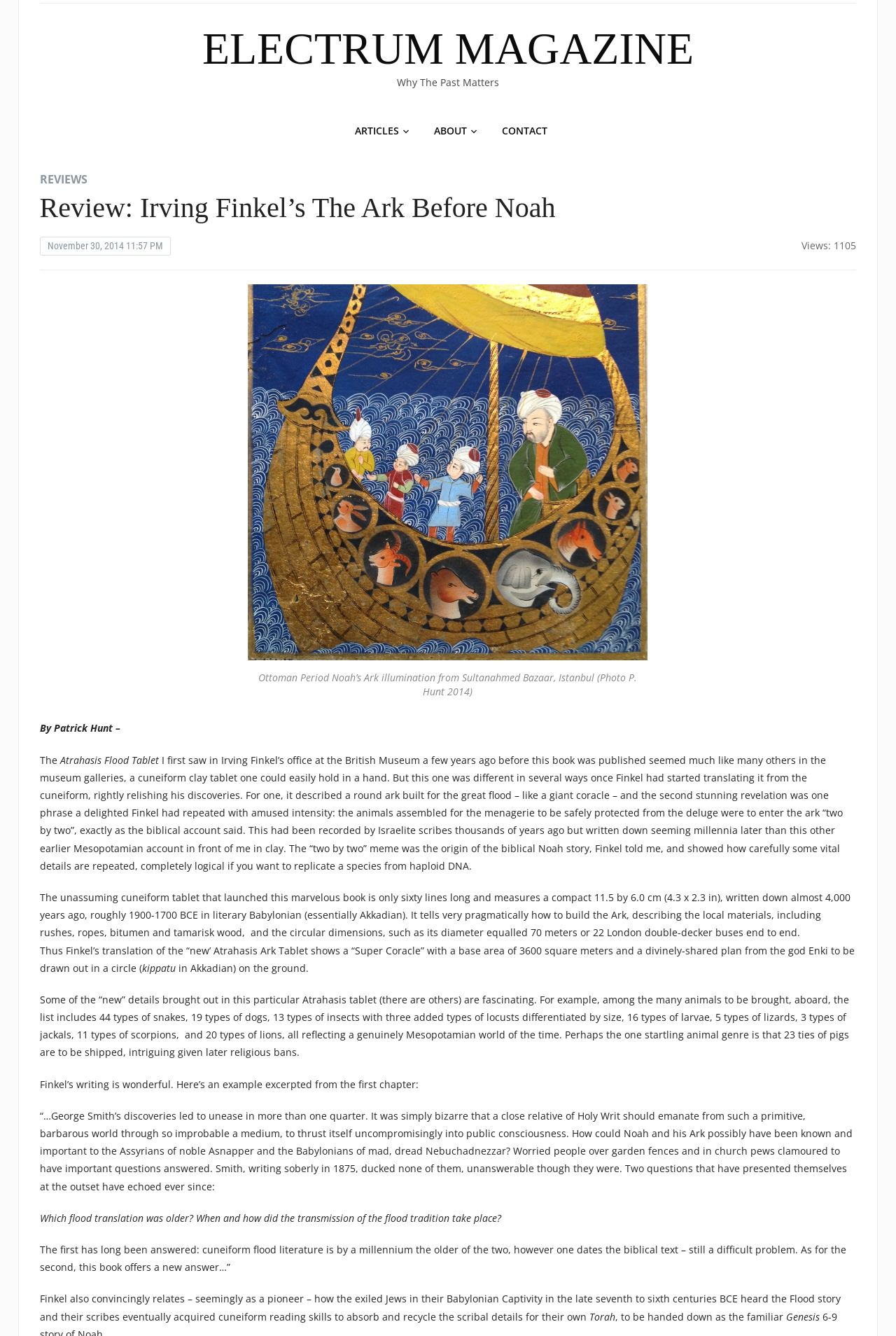What is the shape of the ark described in the Atrahasis tablet?
Please provide a single word or phrase answer based on the image.

Circular